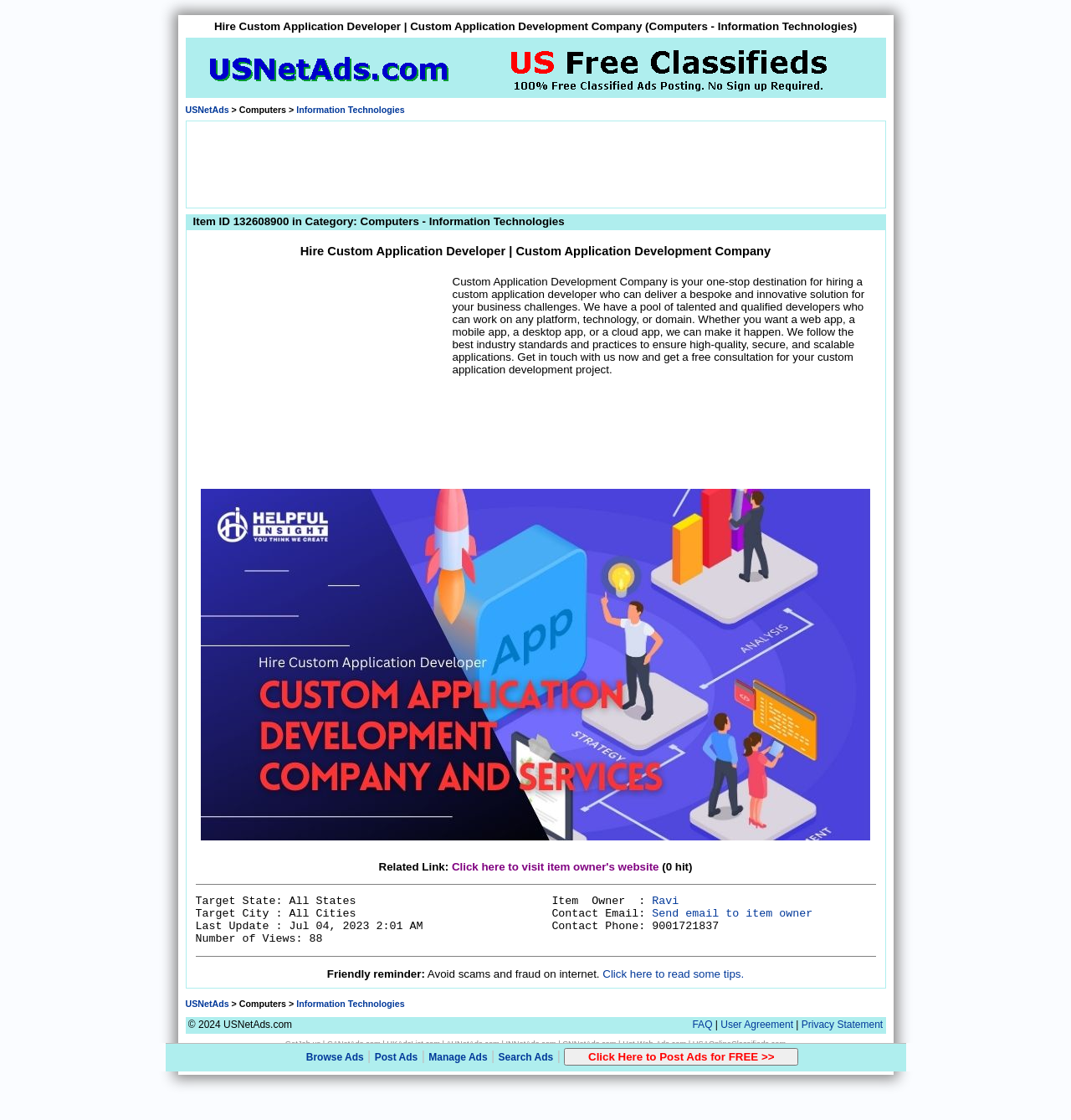What is the contact phone number of the item owner?
Answer the question in as much detail as possible.

The contact phone number of the item owner, Ravi, is 9001721837, as mentioned in the webpage.